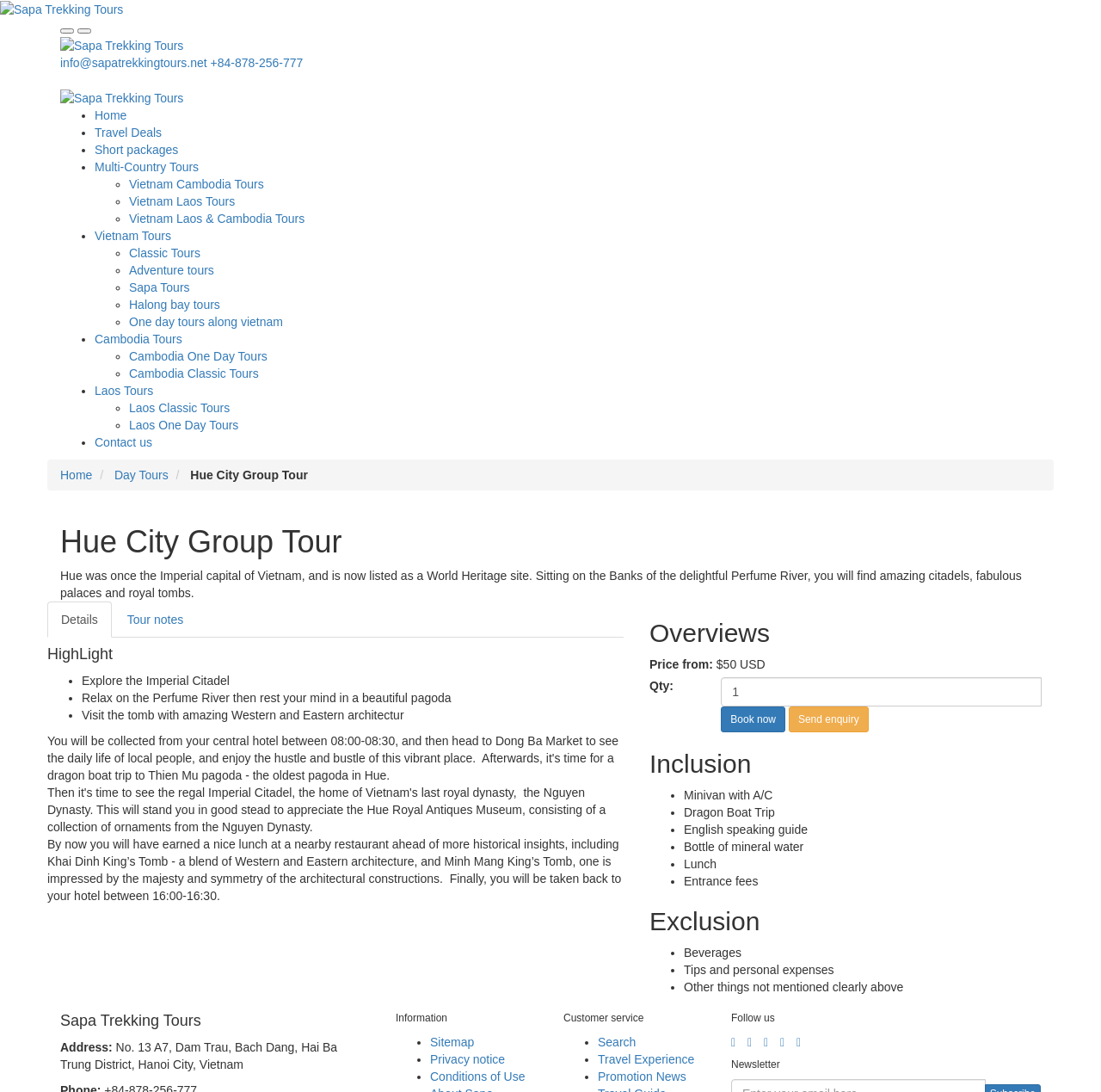How many buttons are there in the 'Overviews' section?
Refer to the screenshot and respond with a concise word or phrase.

3